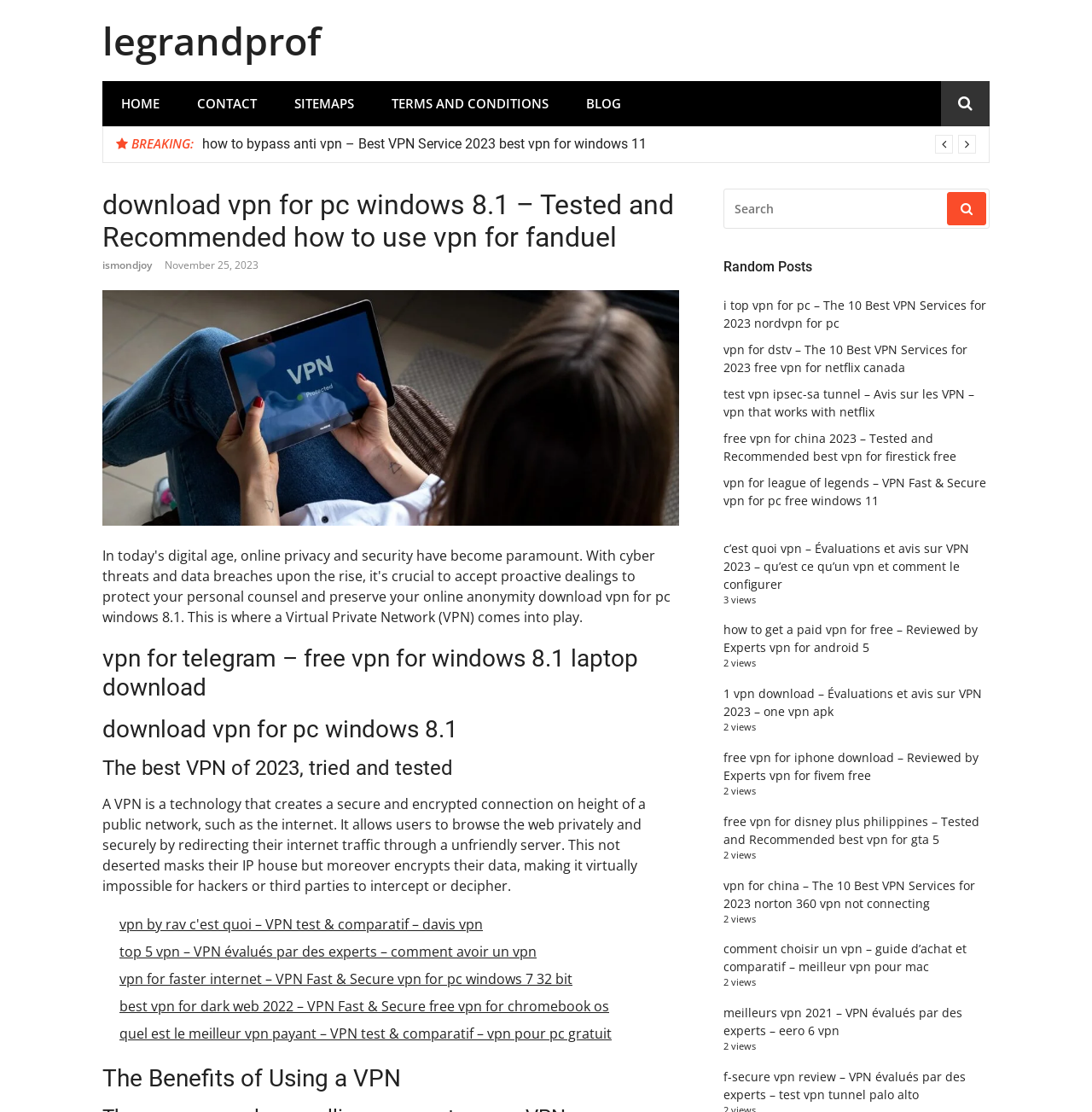How many links are provided under 'Random Posts'?
Use the image to give a comprehensive and detailed response to the question.

I counted the links provided under the 'Random Posts' section, and there are 10 links to different VPN-related topics.